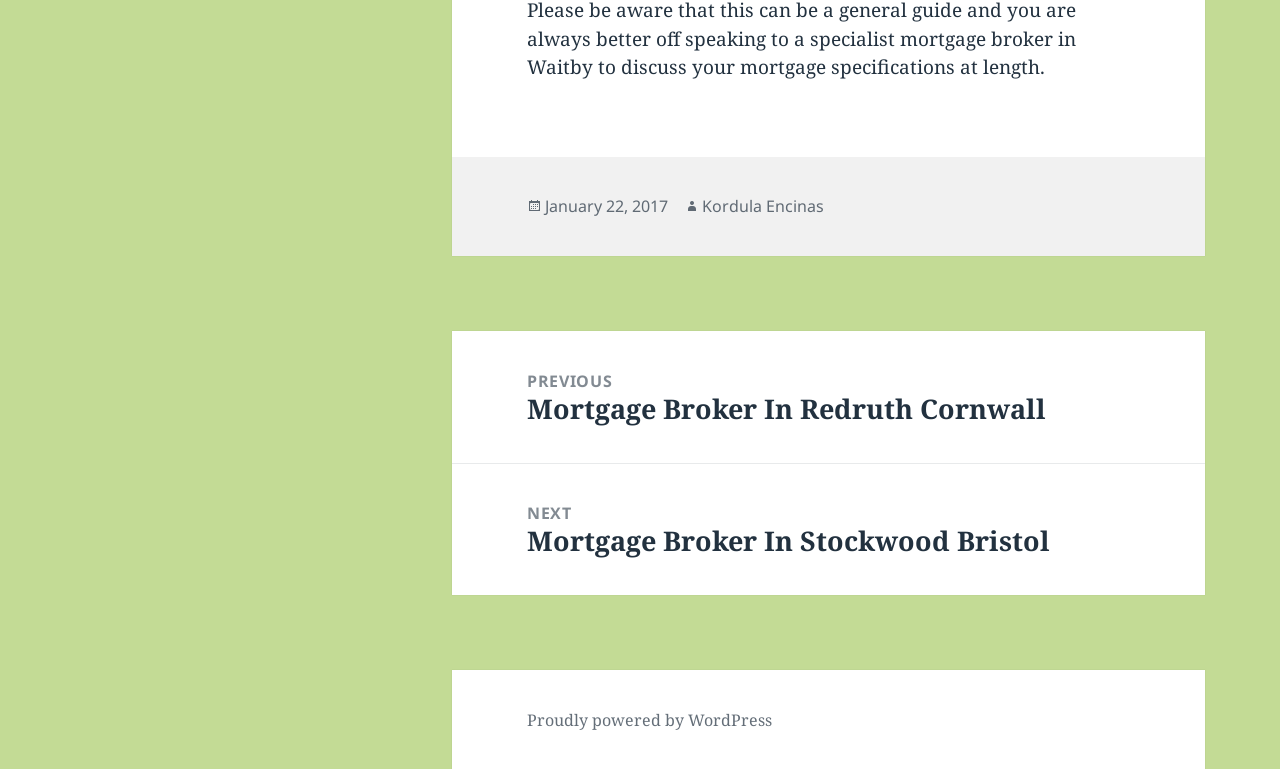Identify the bounding box coordinates of the HTML element based on this description: "Proudly powered by WordPress".

[0.412, 0.922, 0.603, 0.952]